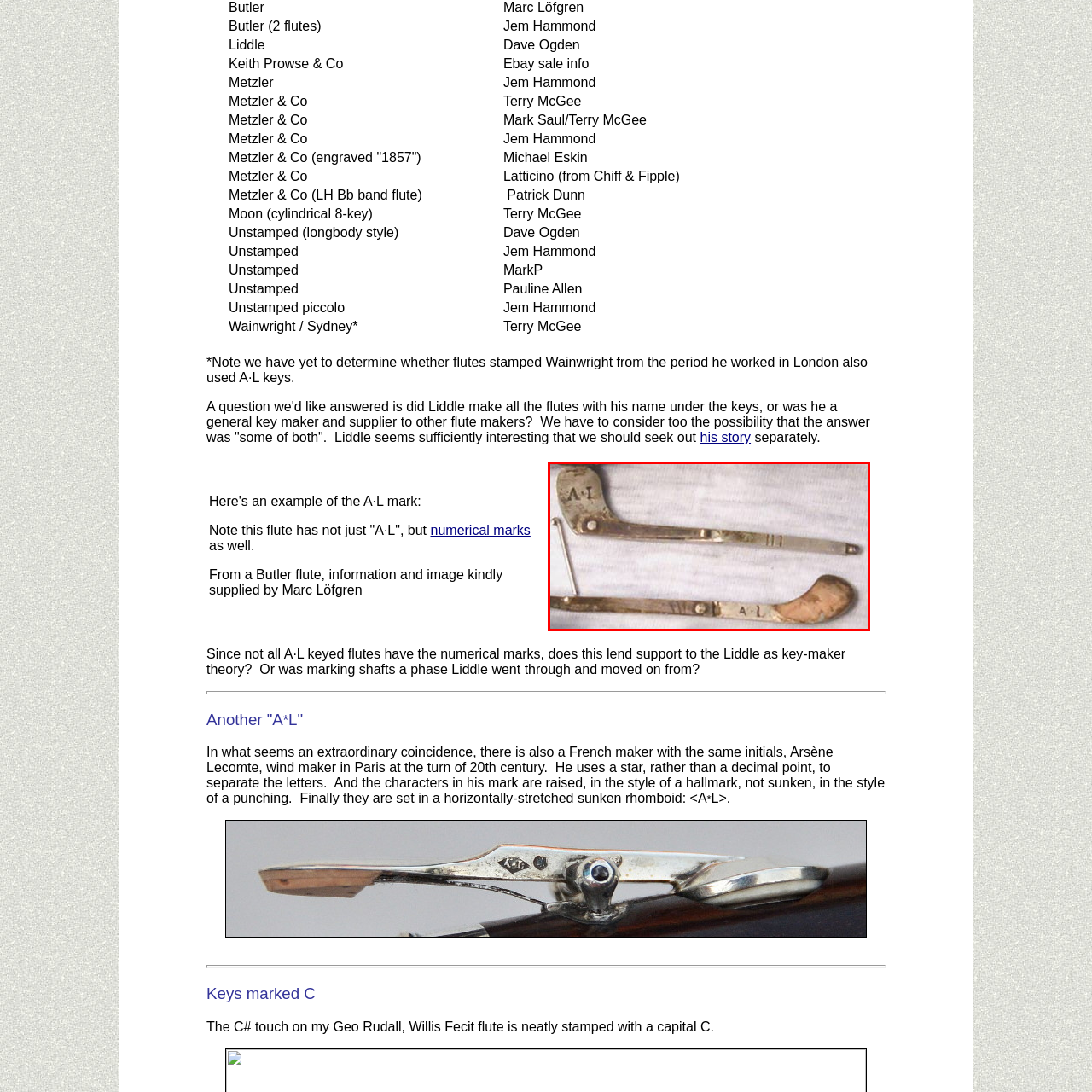Narrate the specific details and elements found within the red-bordered image.

The image showcases a pair of vintage flute keys featuring engraved markings. Notably, one key is marked with "A-I" while the other displays "A·L". These inscriptions are significant in connection to the crafting and identification of flutes made by a particular maker, possibly relating to the Liddle key-maker theory. The image serves as a visual reference, highlighting the intricate design and craftsmanship of early flute components, emphasizing the historical context of musical instrument manufacturing. The detailed engravings reflect the artistry and precision typical of the period. The keys are positioned against a neutral background, enhancing the focus on their design and markings.